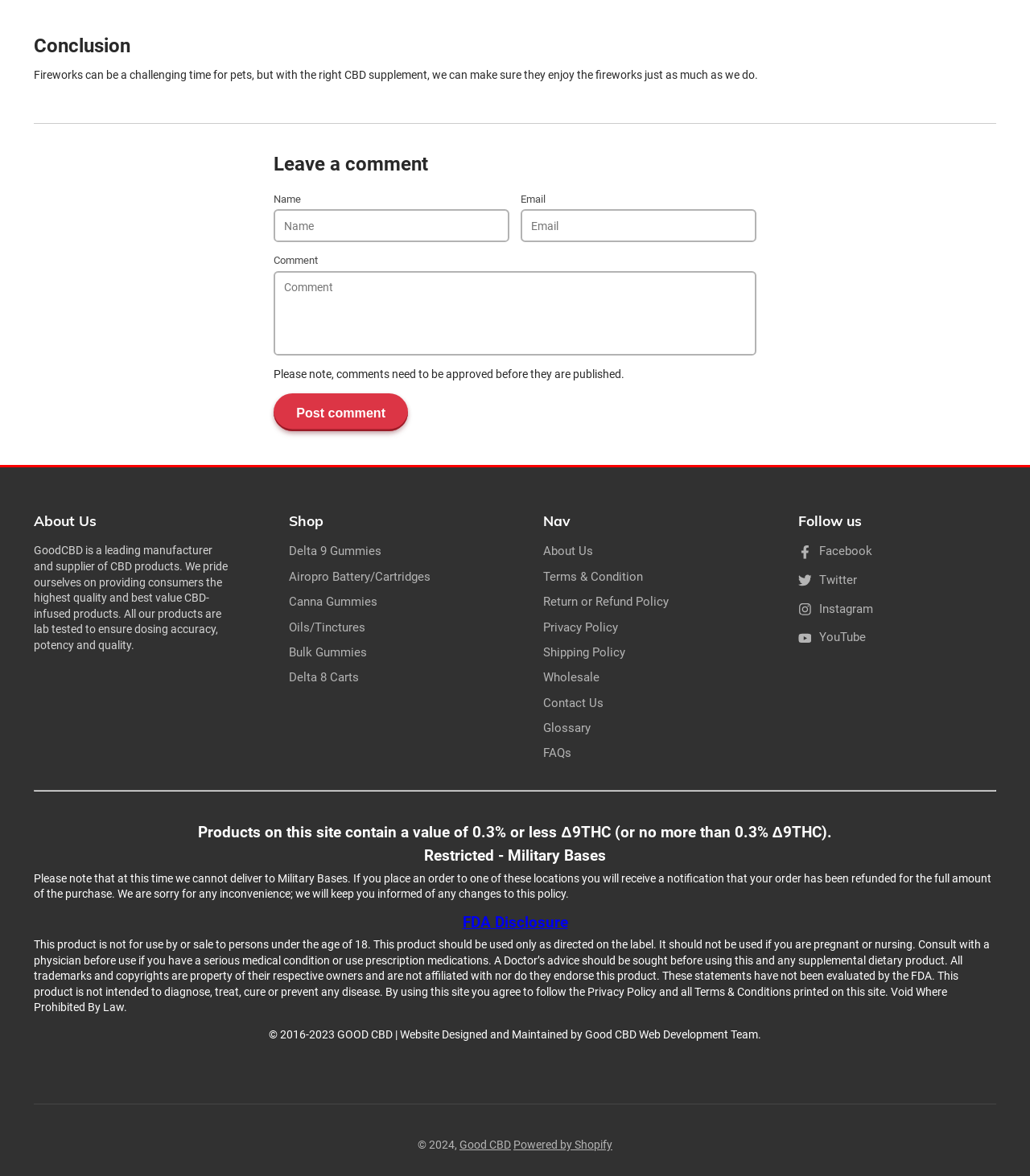Find the bounding box coordinates of the element you need to click on to perform this action: 'View Delta 9 Gummies product'. The coordinates should be represented by four float values between 0 and 1, in the format [left, top, right, bottom].

[0.28, 0.462, 0.473, 0.477]